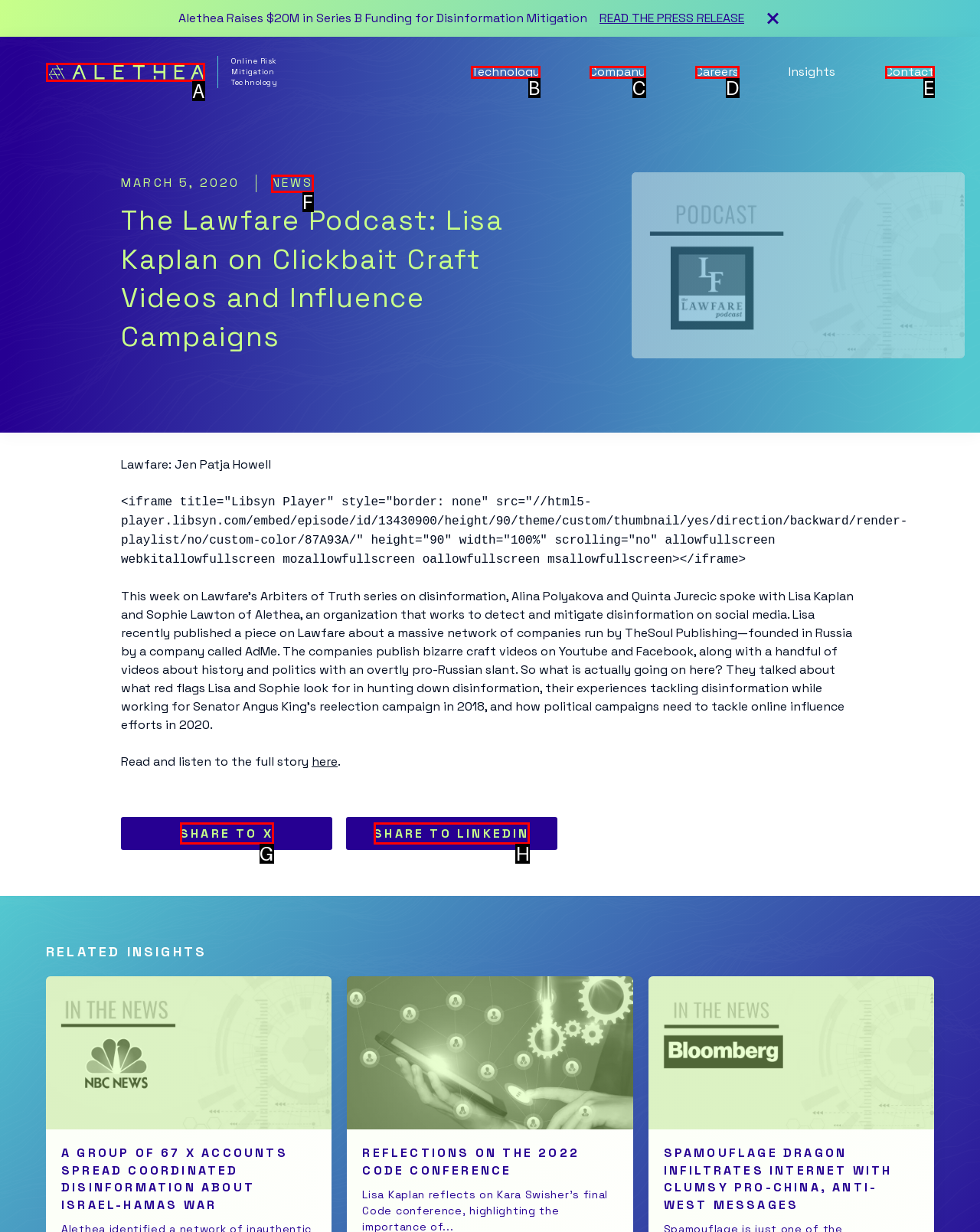Identify the bounding box that corresponds to: title="Alethea Logo"
Respond with the letter of the correct option from the provided choices.

A